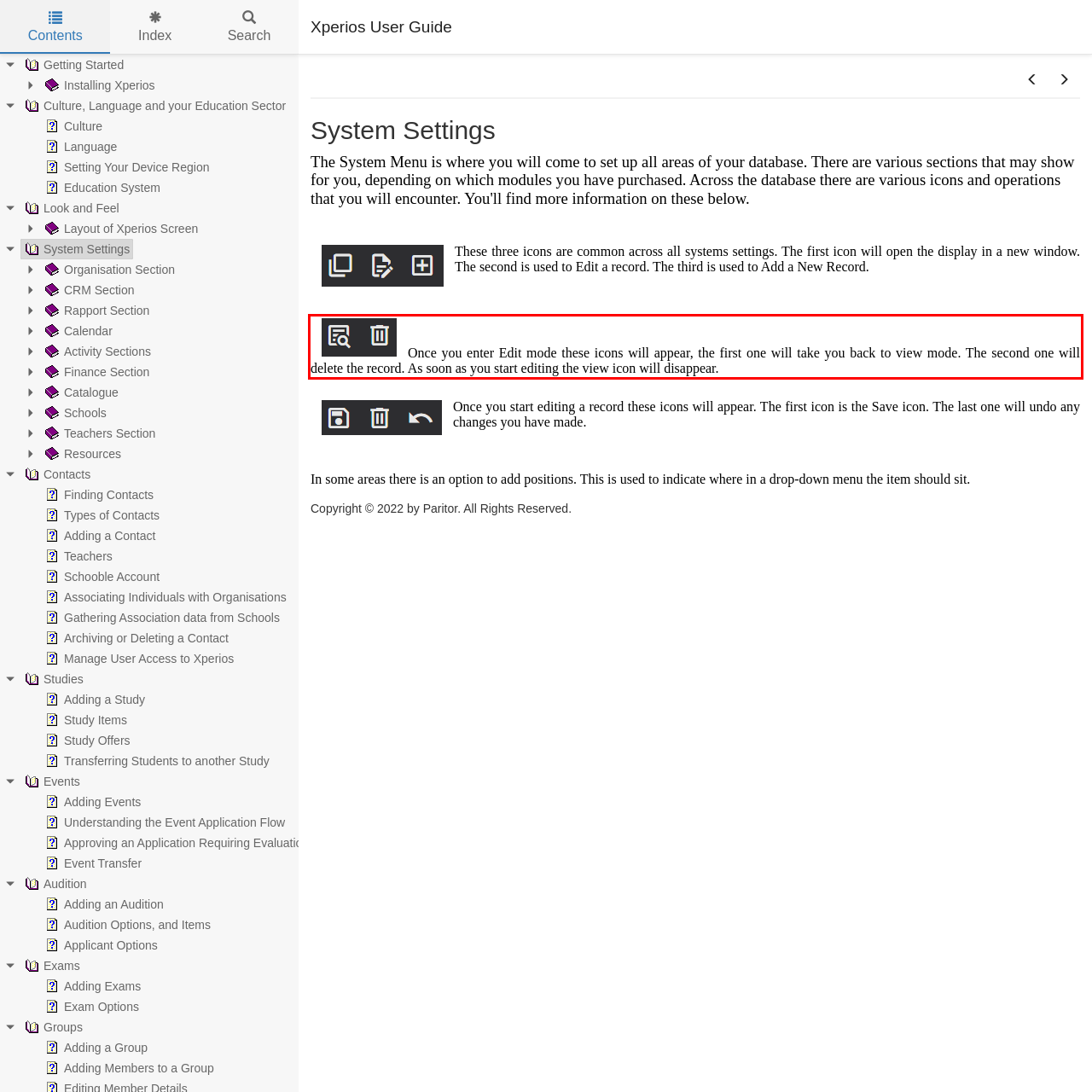You have a screenshot with a red rectangle around a UI element. Recognize and extract the text within this red bounding box using OCR.

Once you enter Edit mode these icons will appear, the first one will take you back to view mode. The second one will delete the record. As soon as you start editing the view icon will disappear.